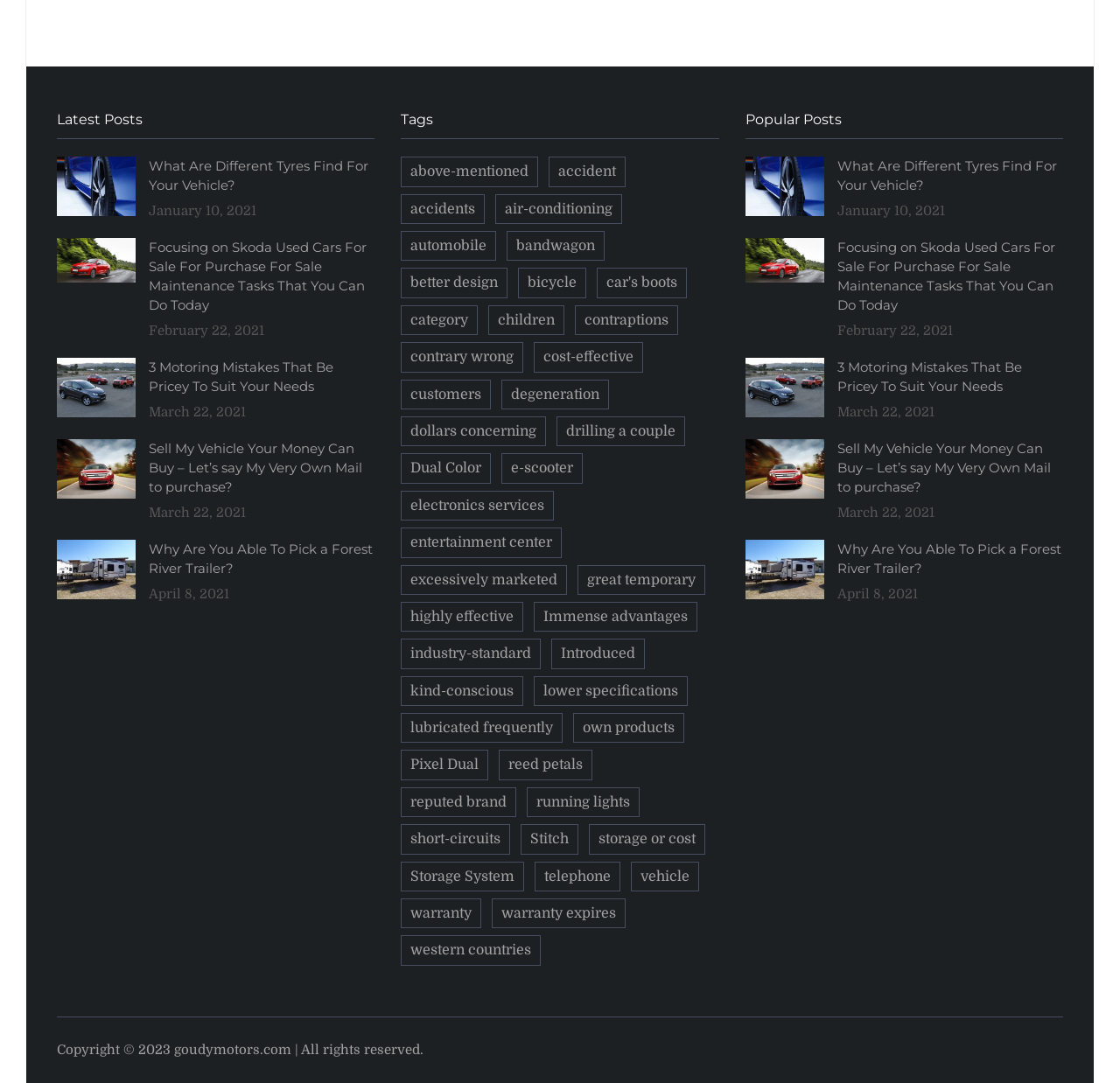Provide a one-word or one-phrase answer to the question:
What is the title of the first post?

Latest Posts